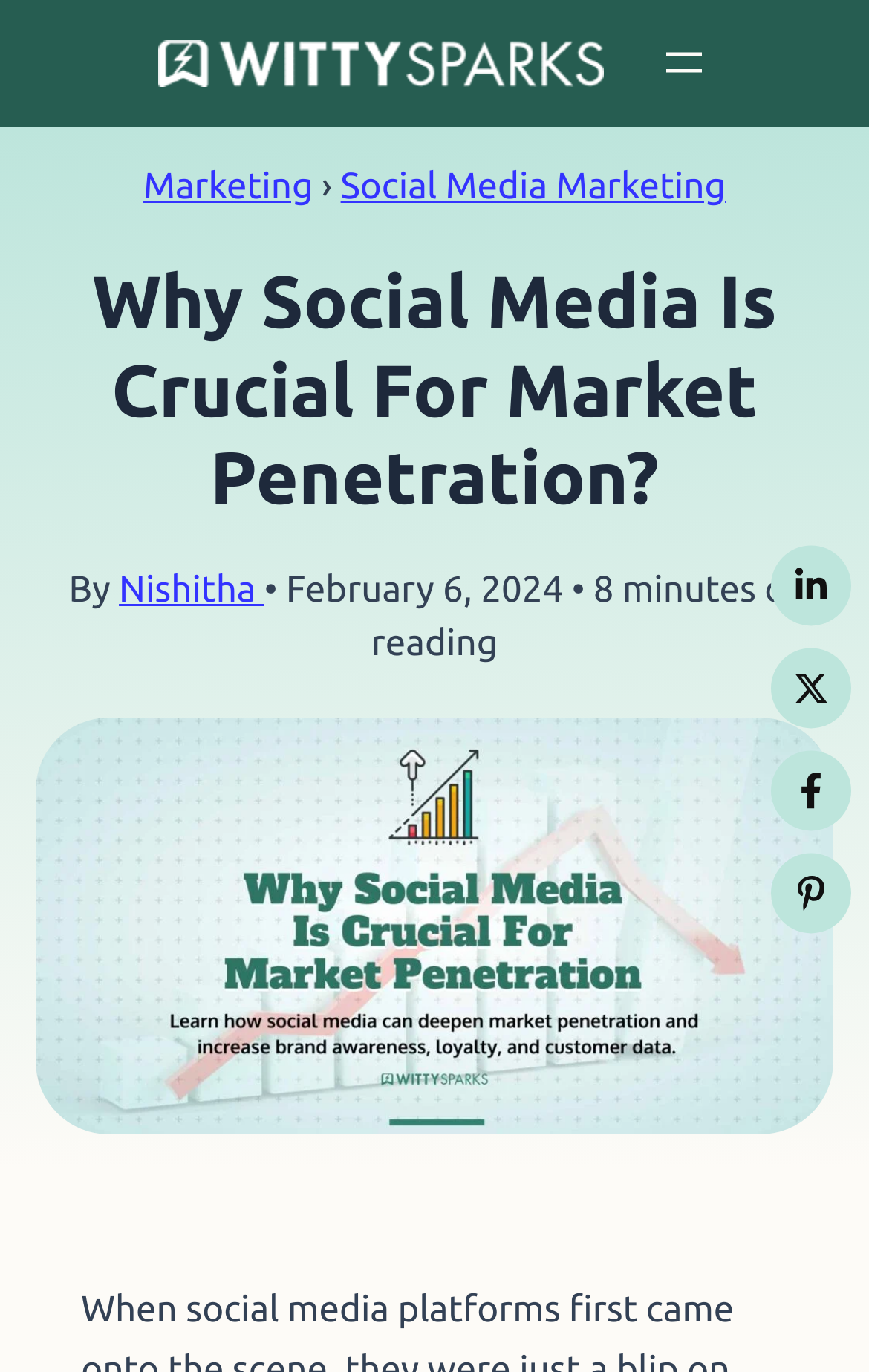Given the webpage screenshot and the description, determine the bounding box coordinates (top-left x, top-left y, bottom-right x, bottom-right y) that define the location of the UI element matching this description: aria-label="Open menu"

[0.756, 0.027, 0.818, 0.066]